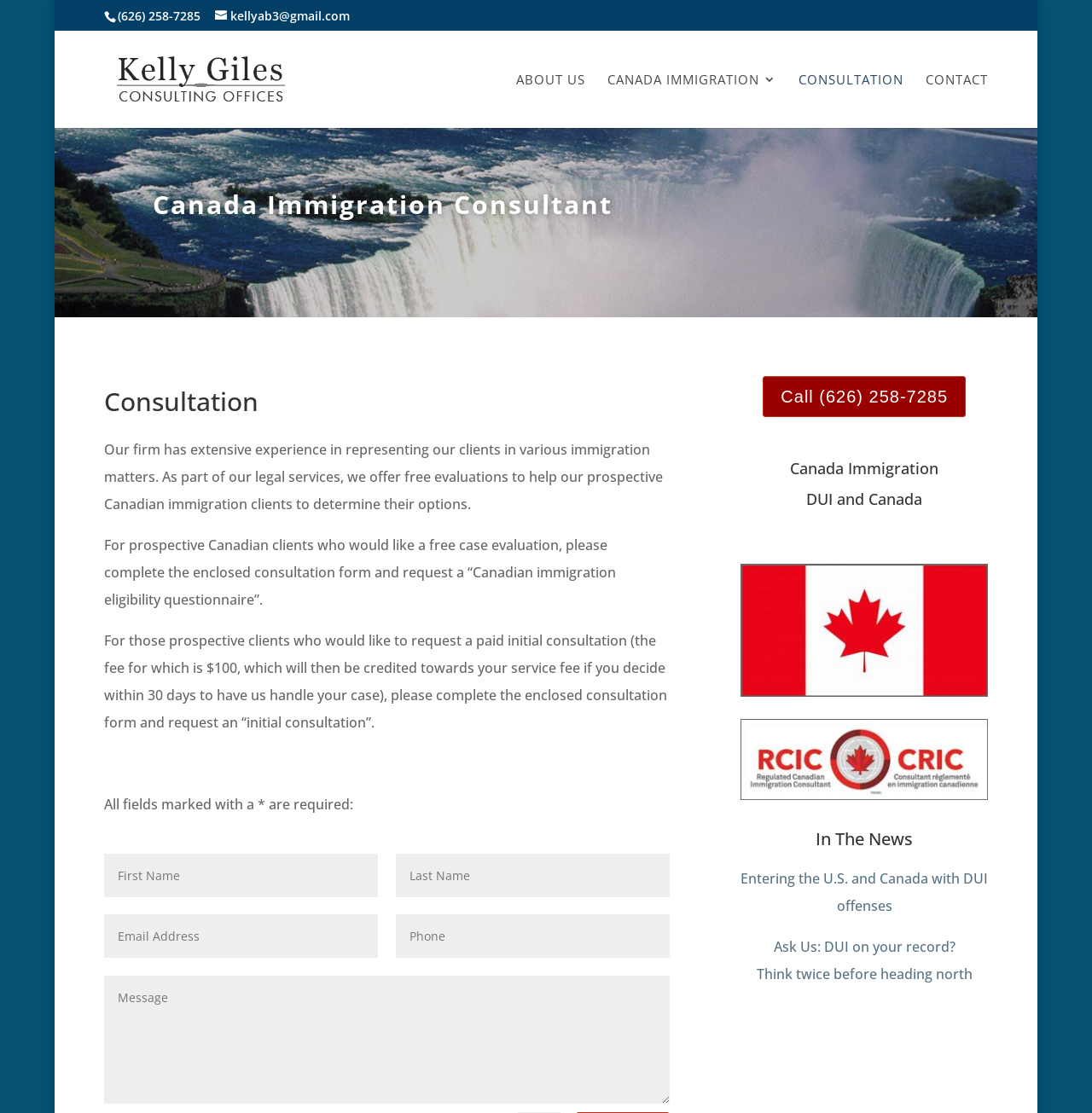Respond with a single word or phrase:
What is the phone number of the Canadian Immigration Consultant?

(626) 258-7285